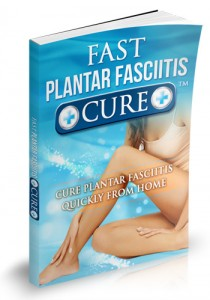Please answer the following query using a single word or phrase: 
What is the focus of the book?

At-home solutions for plantar fasciitis